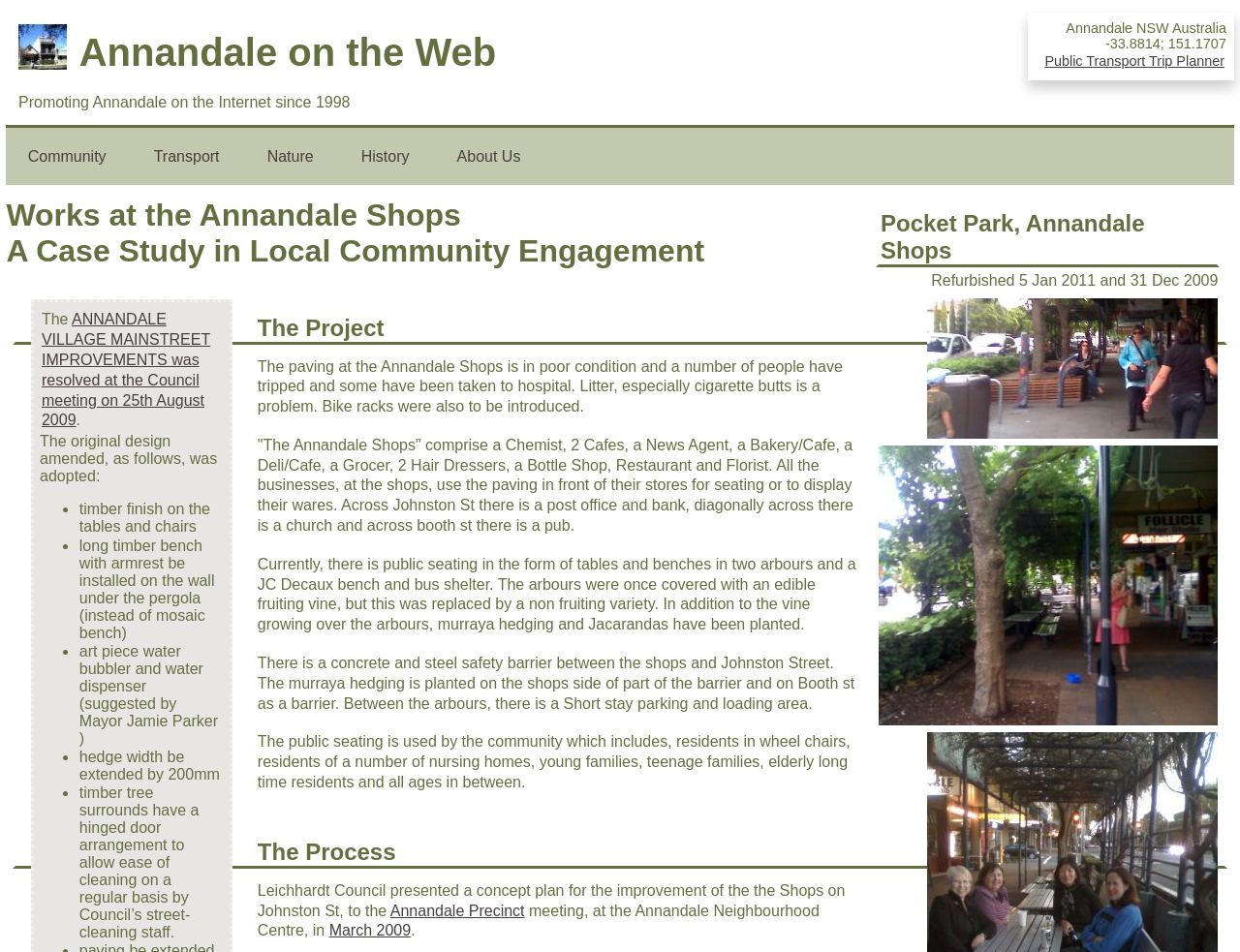Summarize the webpage with a detailed and informative caption.

The webpage is about the proposed works at the Annandale Shops, located at the corner of Johnston and Booth Streets in Annandale, NSW, Australia. At the top of the page, there is a heading "Annandale on the Web" and a brief description "Promoting Annandale on the Internet since 1998". Below this, there are five links to different sections: "Community", "Transport", "Nature", "History", and "About Us".

On the left side of the page, there is an image of an Annandale streetscape, and below it, a heading "Pocket Park, Annandale Shops" with a description of the park's refurbishment. Next to this, there are two images: one of a quaint shopping area and another of a grapevine at the Annandale Shops.

The main content of the page is divided into three sections: "Works at the Annandale Shops A Case Study in Local Community Engagement", "The Project", and "The Process". The first section describes the case study, with a link to the Annandale Village Mainstreet Improvements resolution. Below this, there is a list of amendments to the original design, including changes to the tables and chairs, benches, and art pieces.

The second section, "The Project", describes the current state of the Annandale Shops, including the poor condition of the paving, litter problems, and the types of businesses in the area. It also mentions the public seating areas, including tables, benches, and arbours, as well as the planting of murraya hedging and Jacarandas.

The third section, "The Process", describes the concept plan presented by Leichhardt Council for the improvement of the shops, including a meeting at the Annandale Neighbourhood Centre in March 2009.